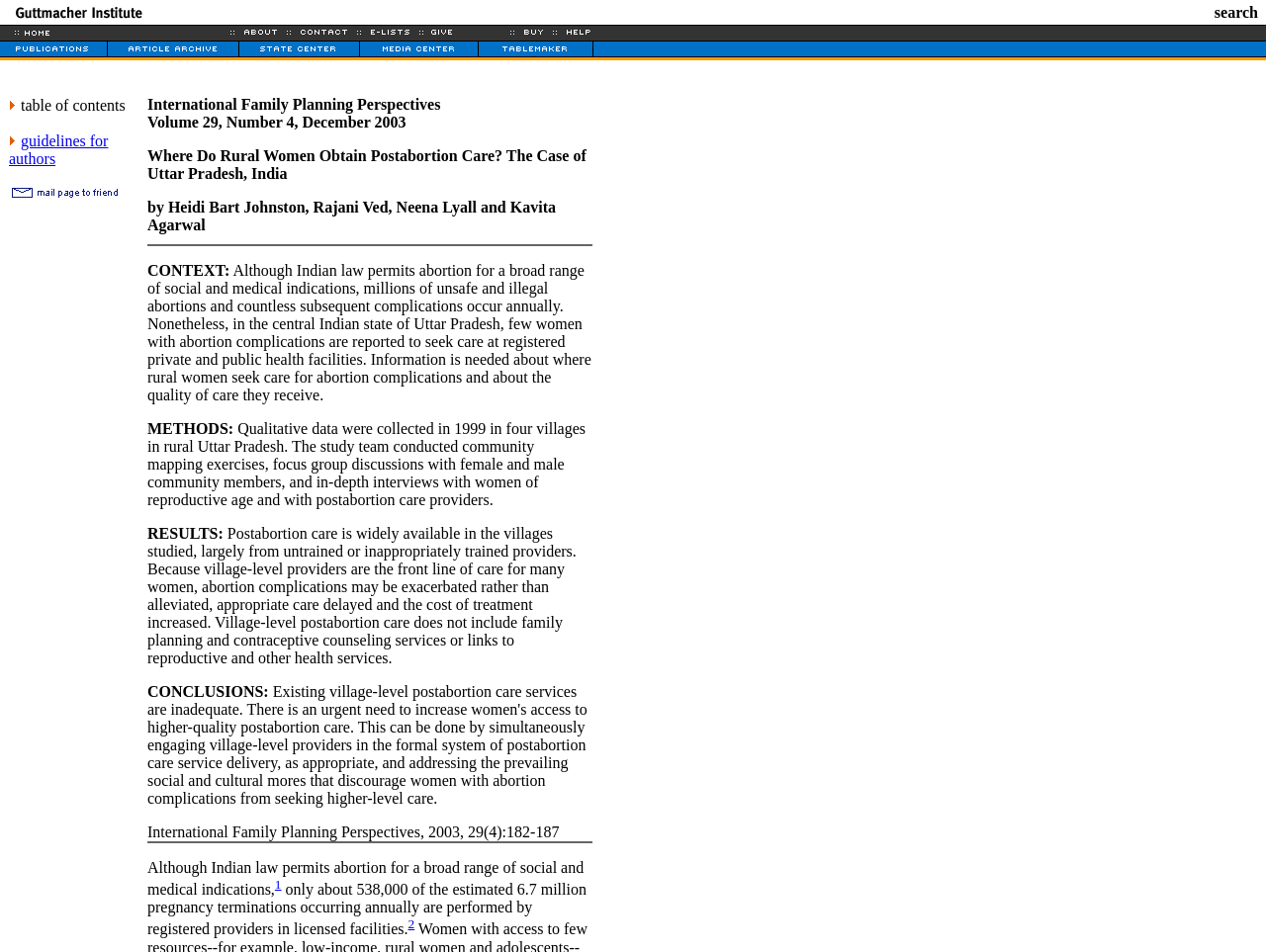Please predict the bounding box coordinates of the element's region where a click is necessary to complete the following instruction: "view publications". The coordinates should be represented by four float numbers between 0 and 1, i.e., [left, top, right, bottom].

[0.0, 0.044, 0.084, 0.059]